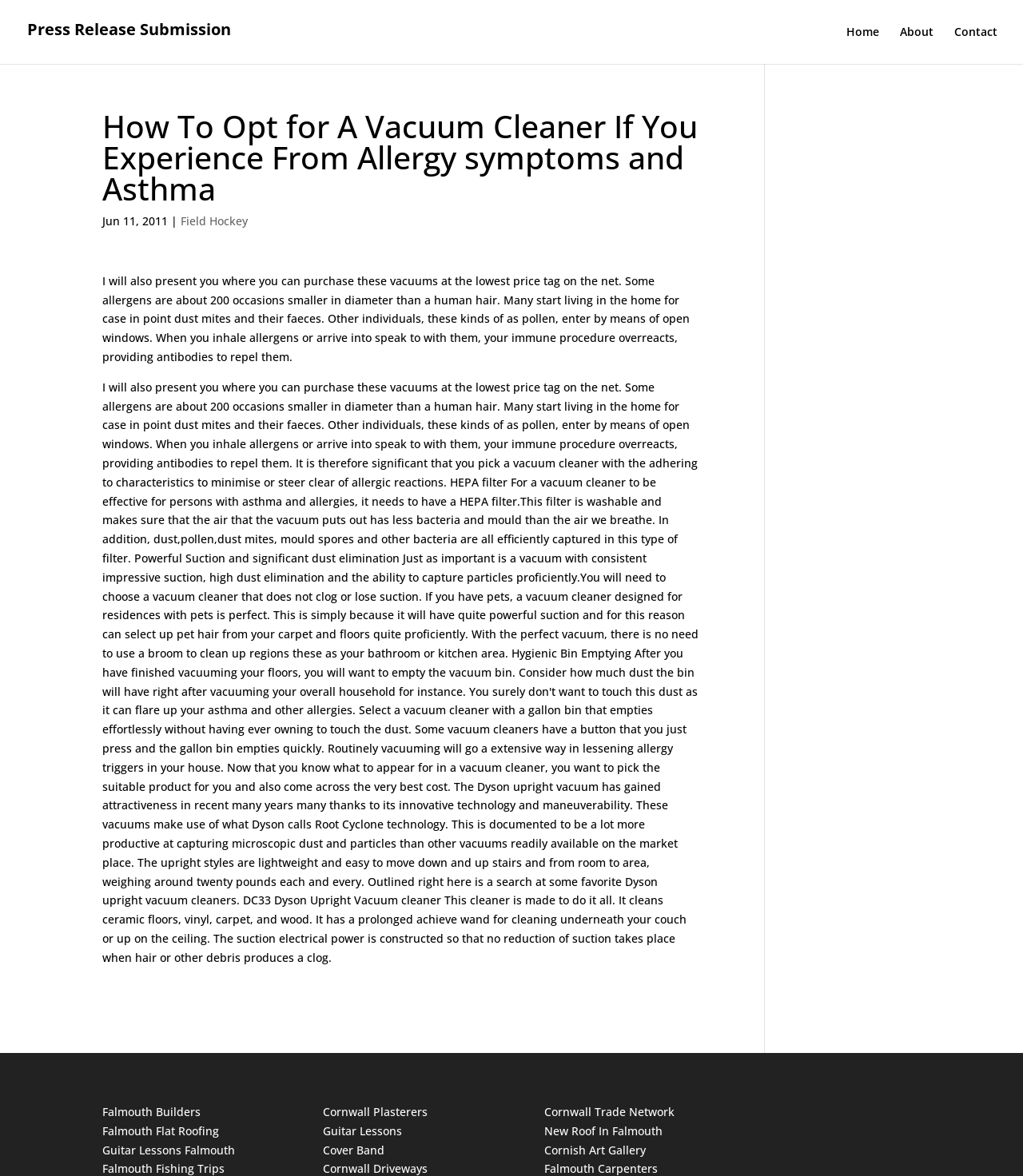Respond to the question below with a single word or phrase: What is the purpose of the article?

To present where to purchase vacuums at the lowest price